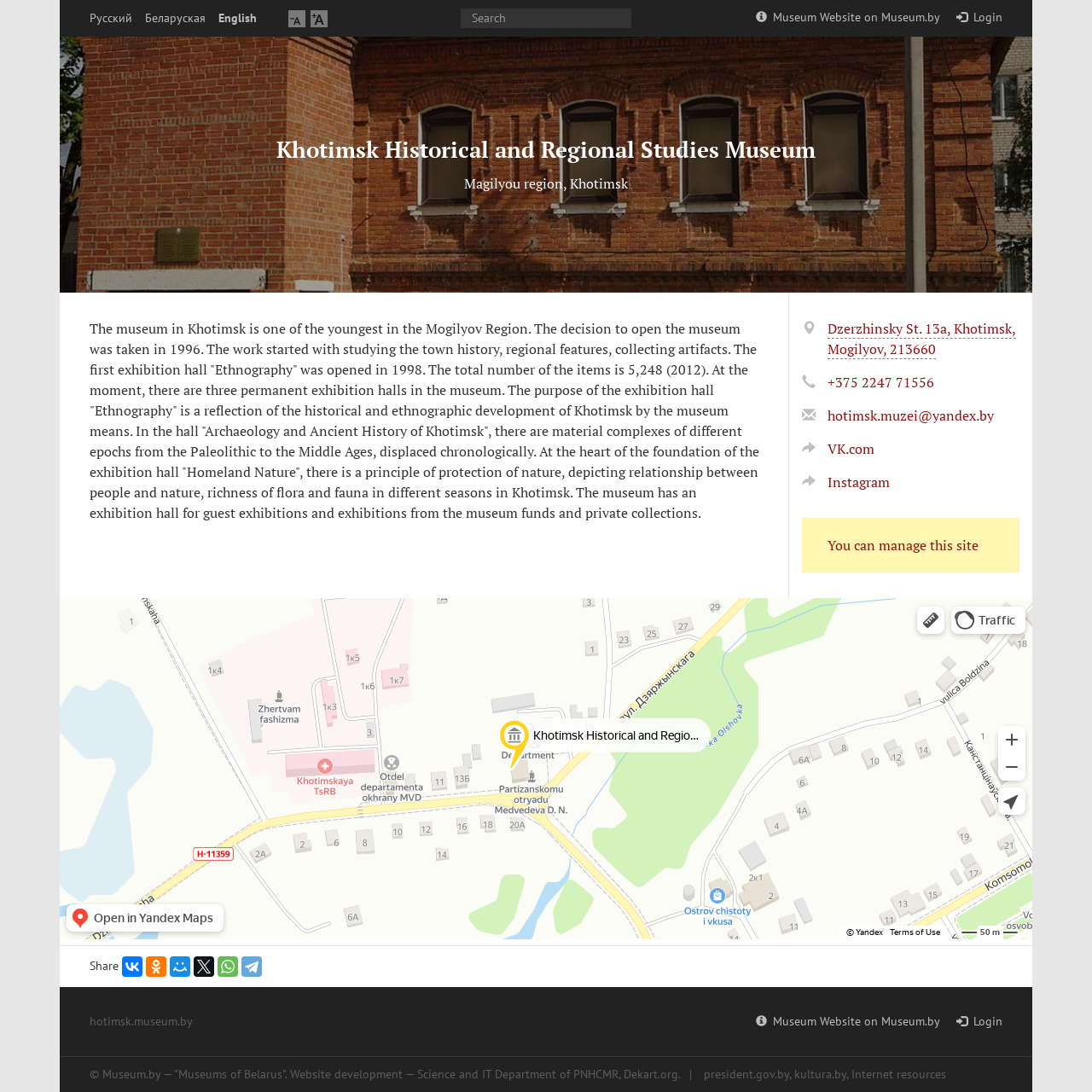Please locate the bounding box coordinates of the element's region that needs to be clicked to follow the instruction: "login to the website". The bounding box coordinates should be provided as four float numbers between 0 and 1, i.e., [left, top, right, bottom].

[0.876, 0.009, 0.918, 0.023]